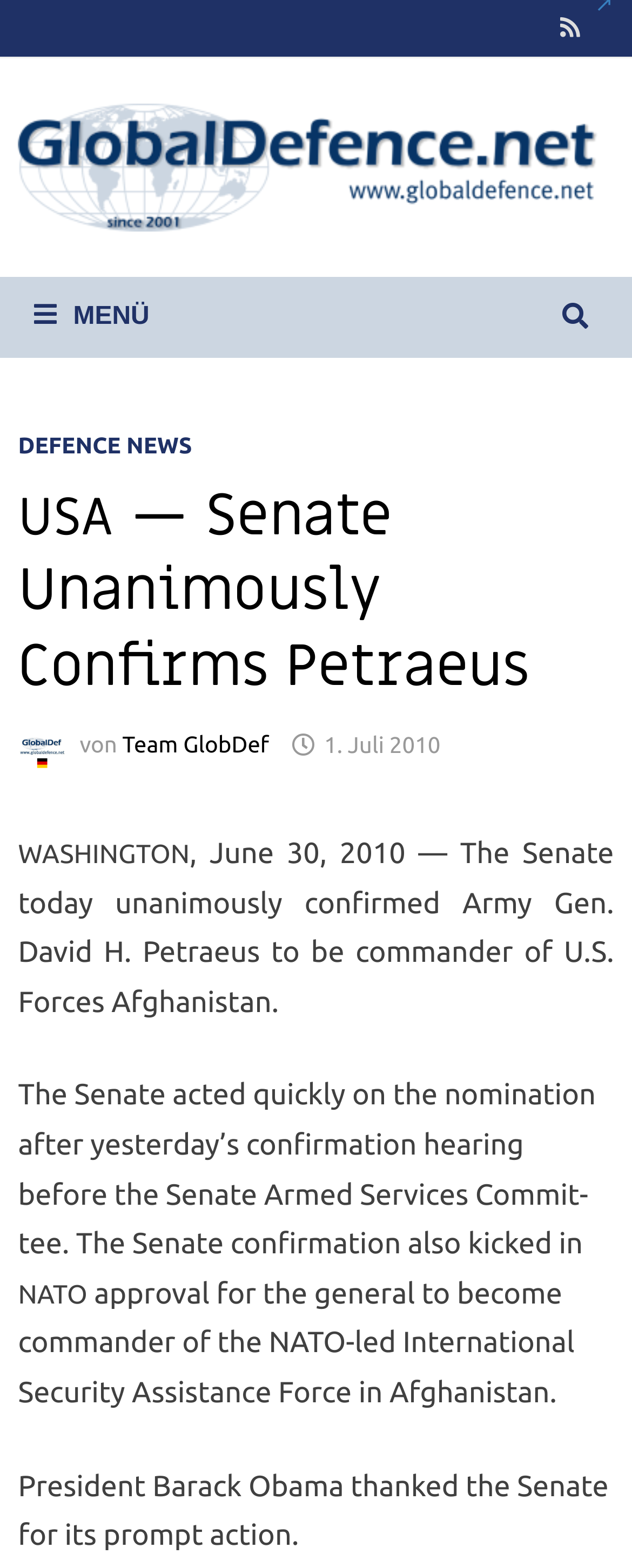Specify the bounding box coordinates (top-left x, top-left y, bottom-right x, bottom-right y) of the UI element in the screenshot that matches this description: Menü

[0.029, 0.176, 0.262, 0.228]